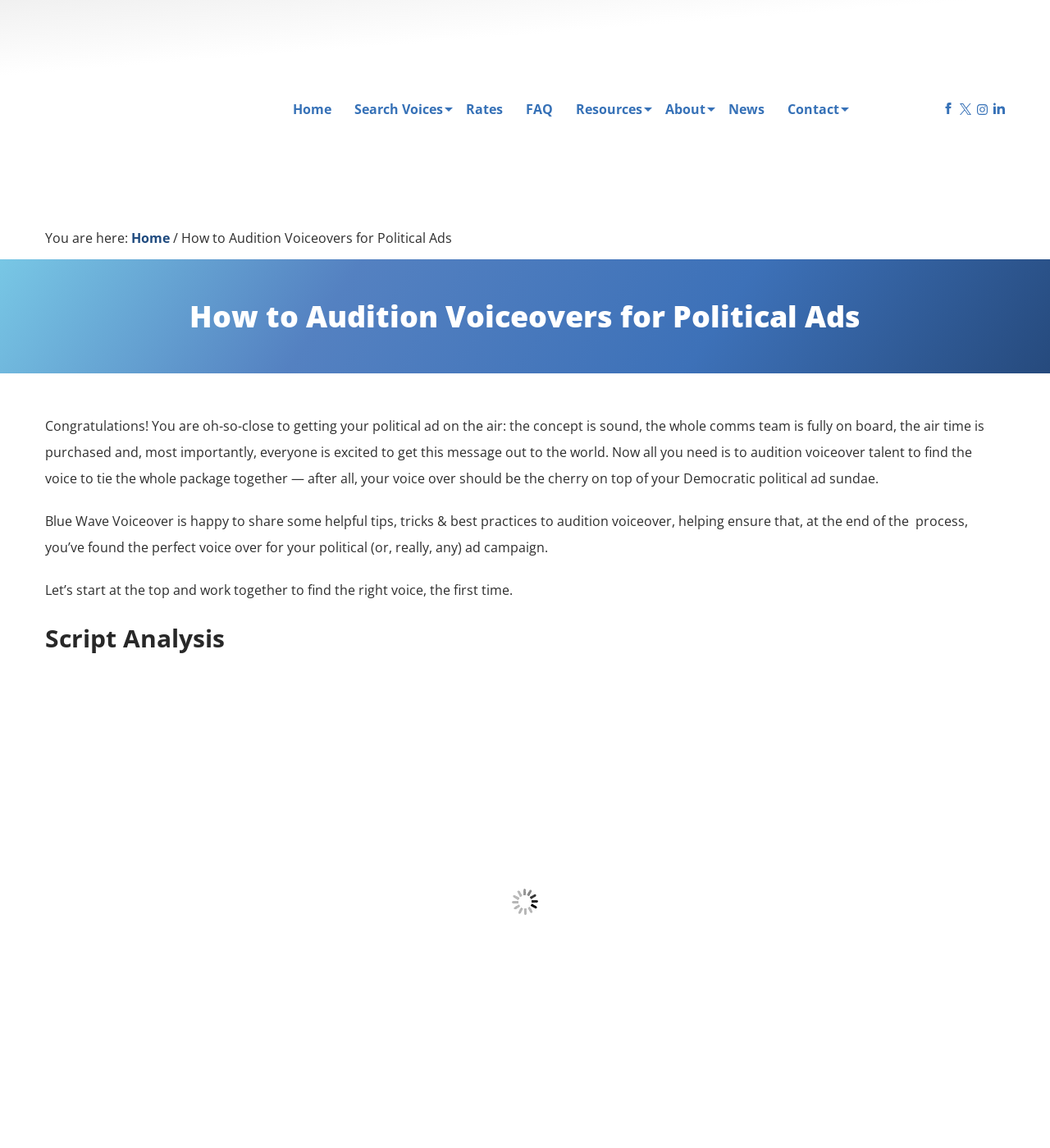Use a single word or phrase to answer the question:
How many links are there in the main navigation?

9